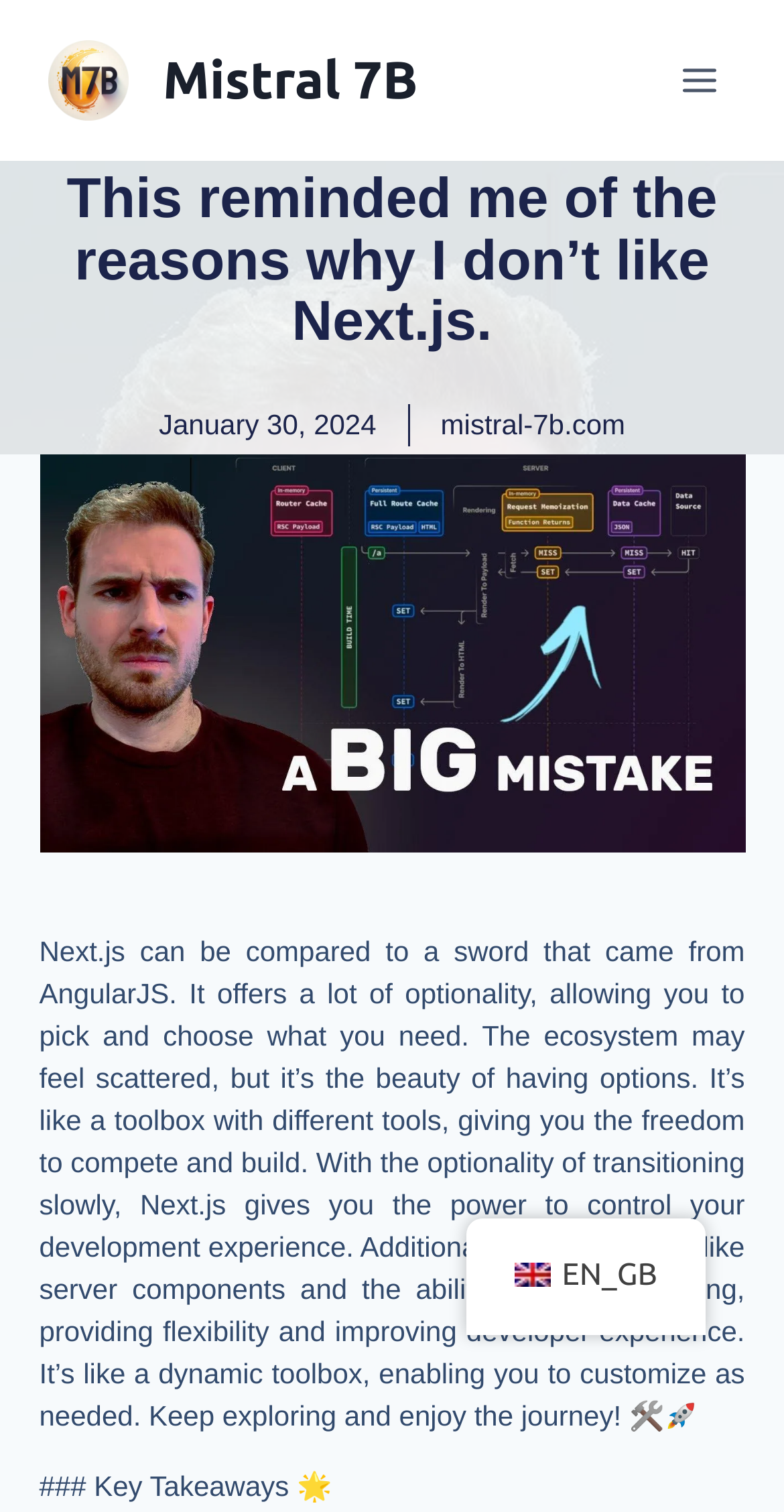What is the website of the author?
Craft a detailed and extensive response to the question.

The website of the author can be found by looking at the link with the text 'mistral-7b.com', which is located below the article title.